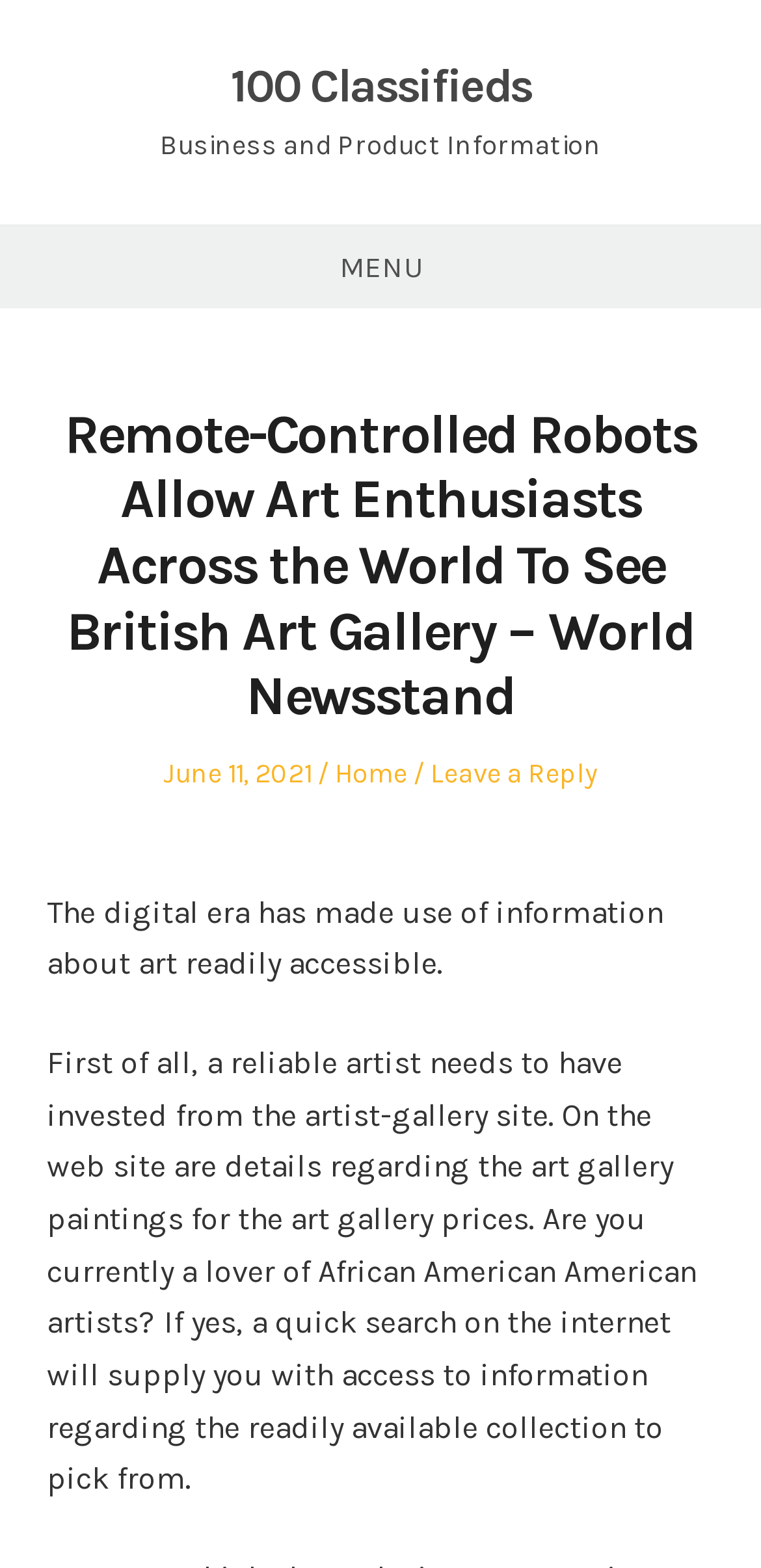Please examine the image and answer the question with a detailed explanation:
What is the date of the posted article?

I found the date of the posted article by looking at the text 'Posted on' followed by a link 'June 11, 2021' which indicates the date the article was posted.